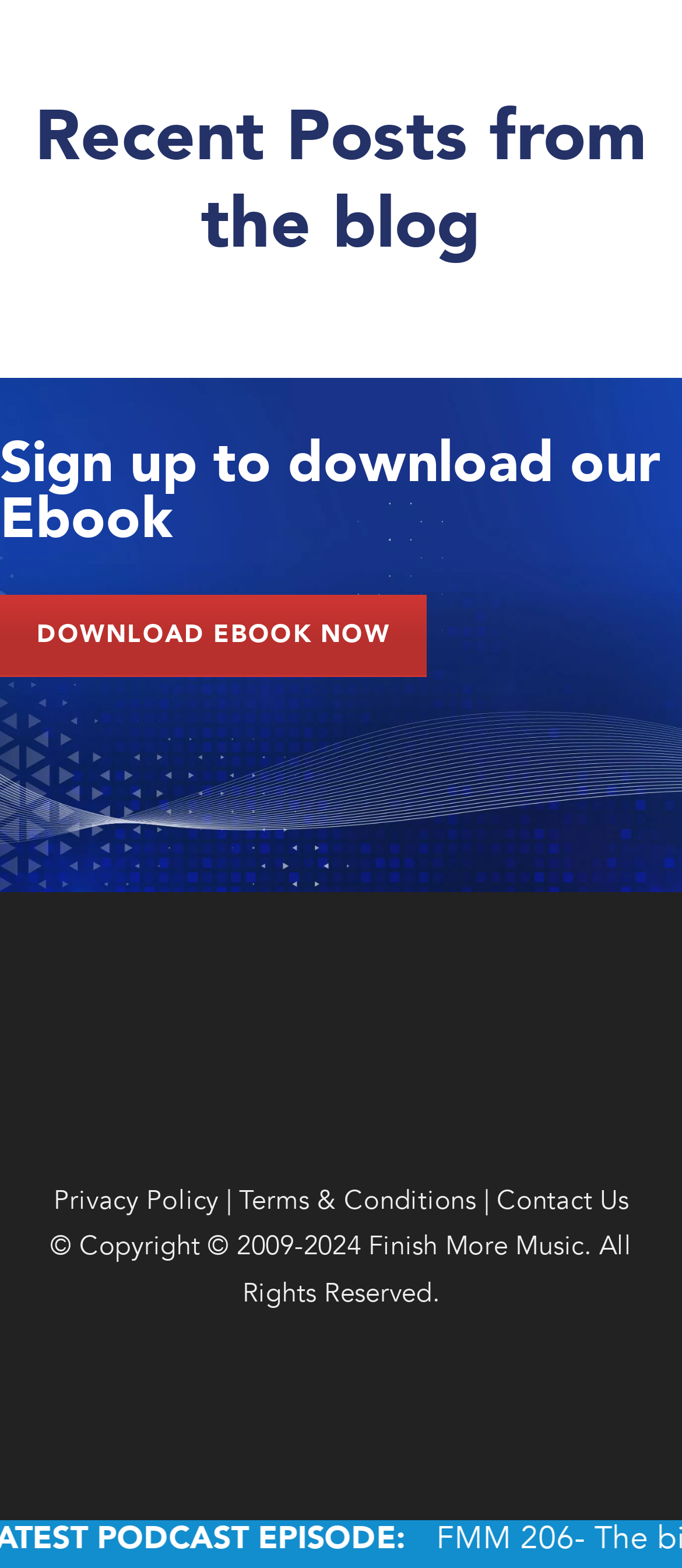Based on the element description Privacy Policy, identify the bounding box of the UI element in the given webpage screenshot. The coordinates should be in the format (top-left x, top-left y, bottom-right x, bottom-right y) and must be between 0 and 1.

[0.078, 0.759, 0.321, 0.776]